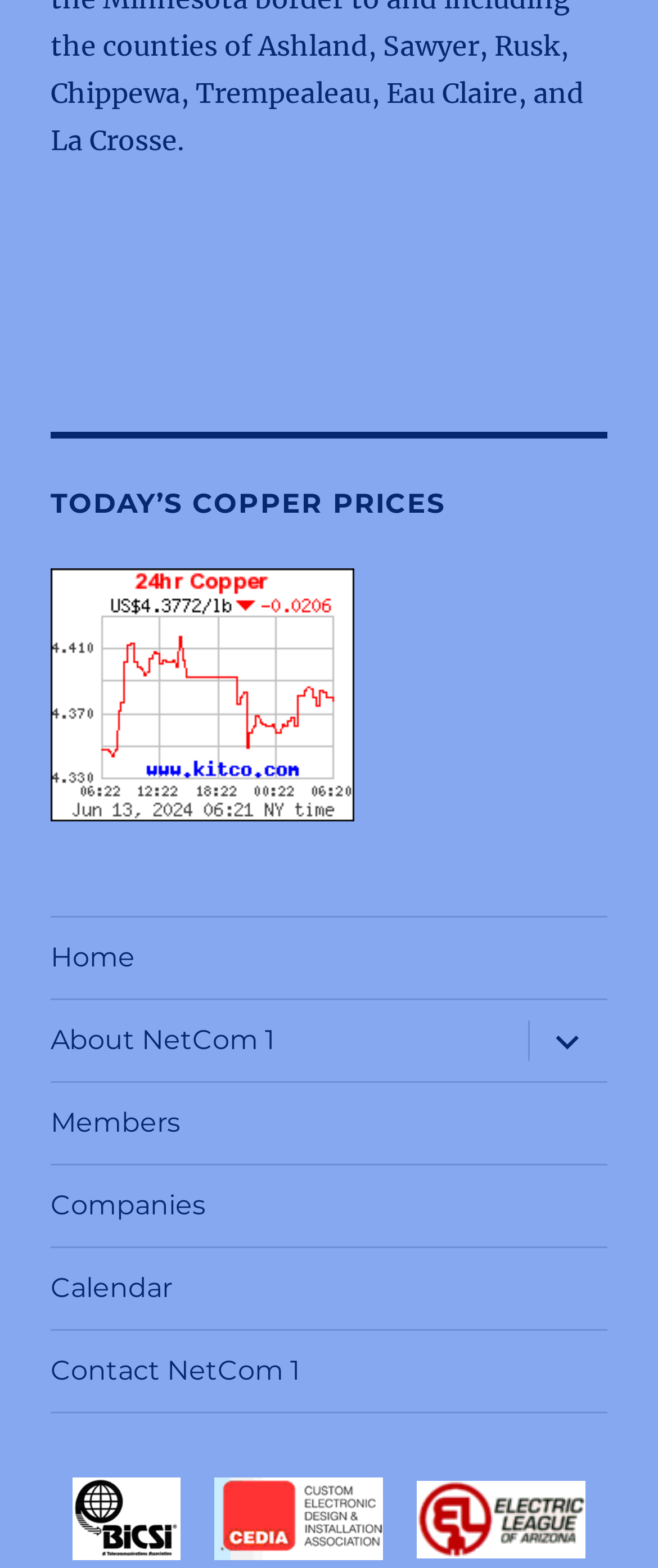Respond to the following query with just one word or a short phrase: 
What is the purpose of the button with the uf431 icon?

Expand child menu